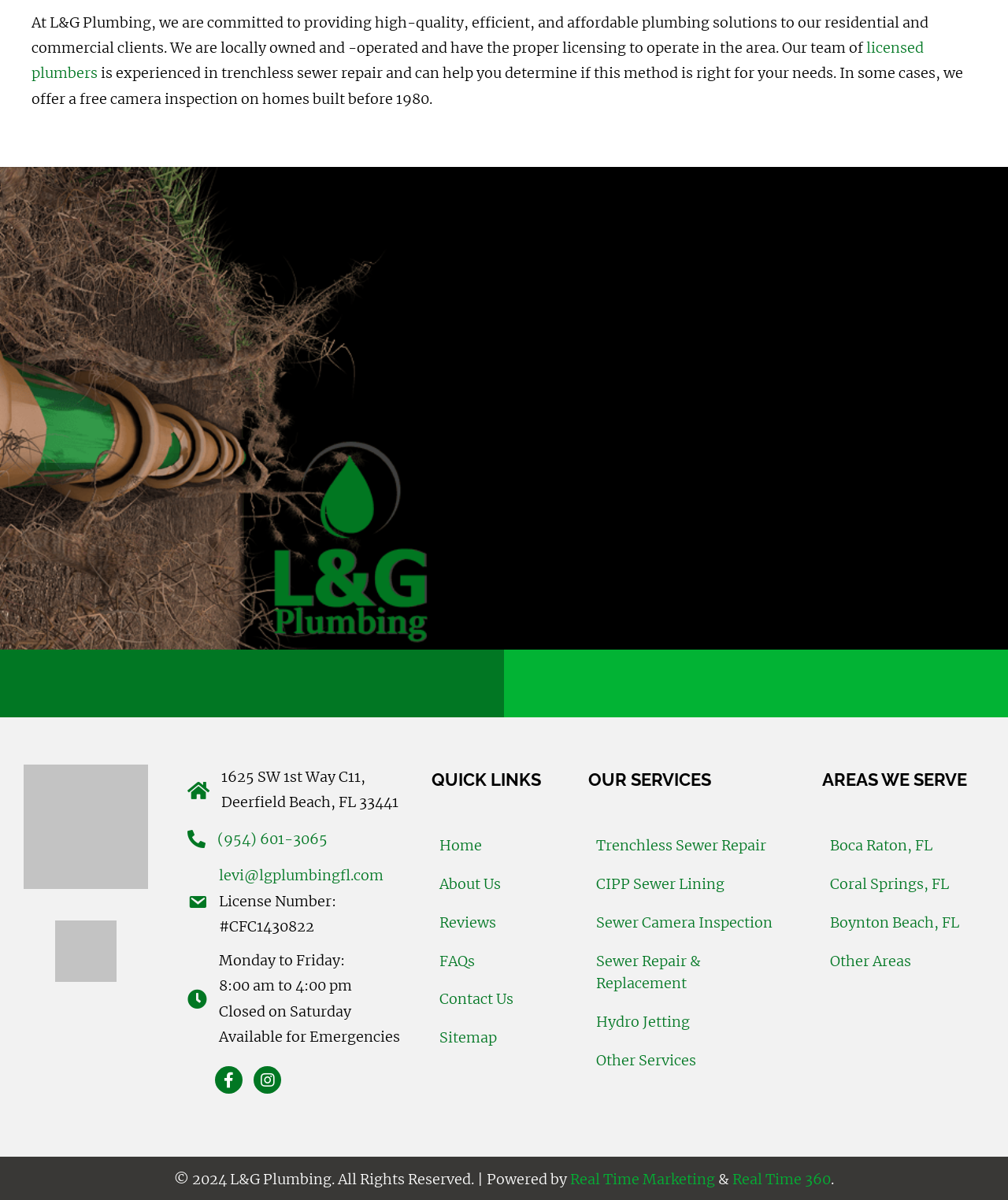Bounding box coordinates should be in the format (top-left x, top-left y, bottom-right x, bottom-right y) and all values should be floating point numbers between 0 and 1. Determine the bounding box coordinate for the UI element described as: Internet Marketing

None